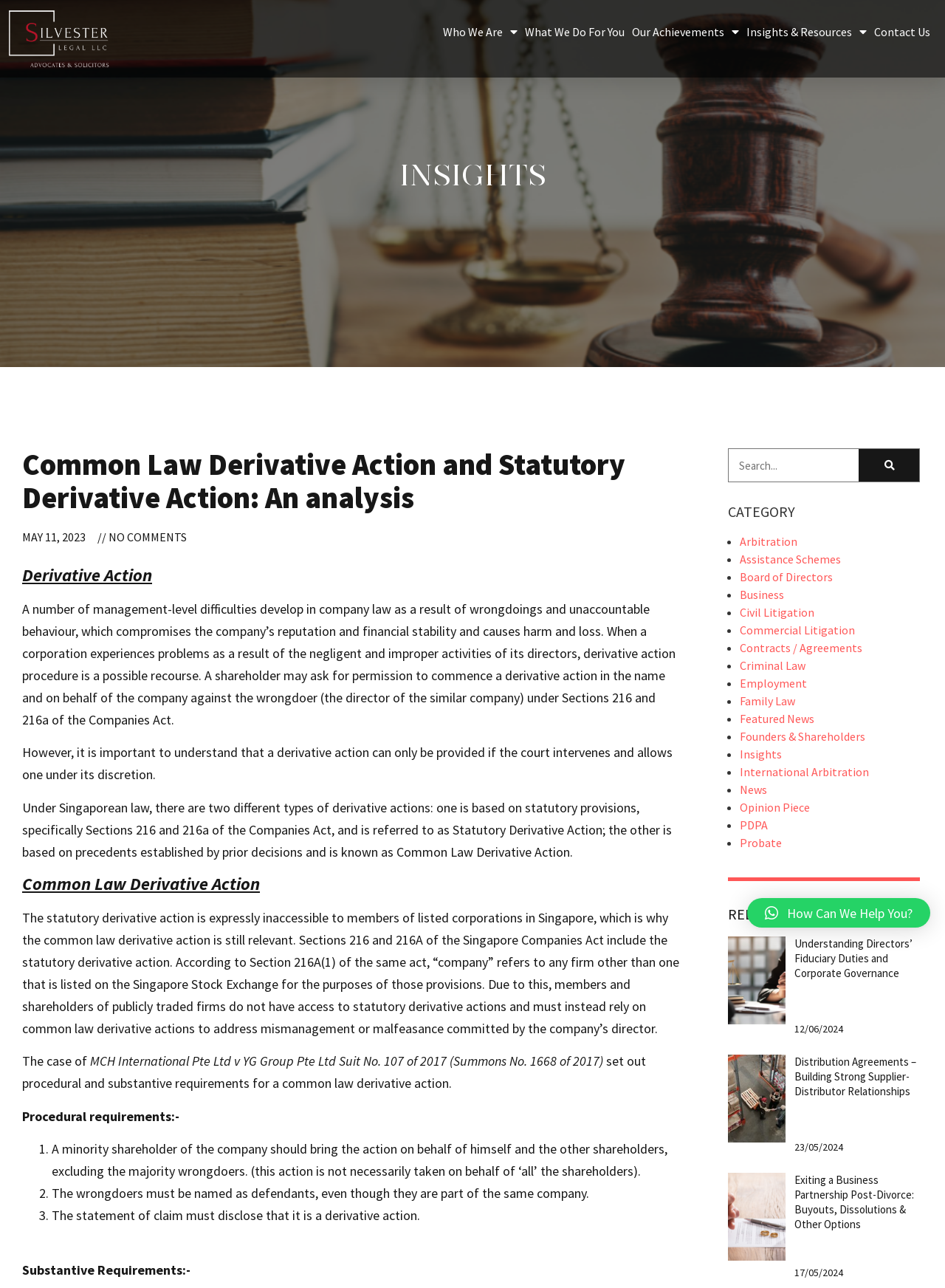Please specify the coordinates of the bounding box for the element that should be clicked to carry out this instruction: "Search for something". The coordinates must be four float numbers between 0 and 1, formatted as [left, top, right, bottom].

[0.909, 0.349, 0.972, 0.374]